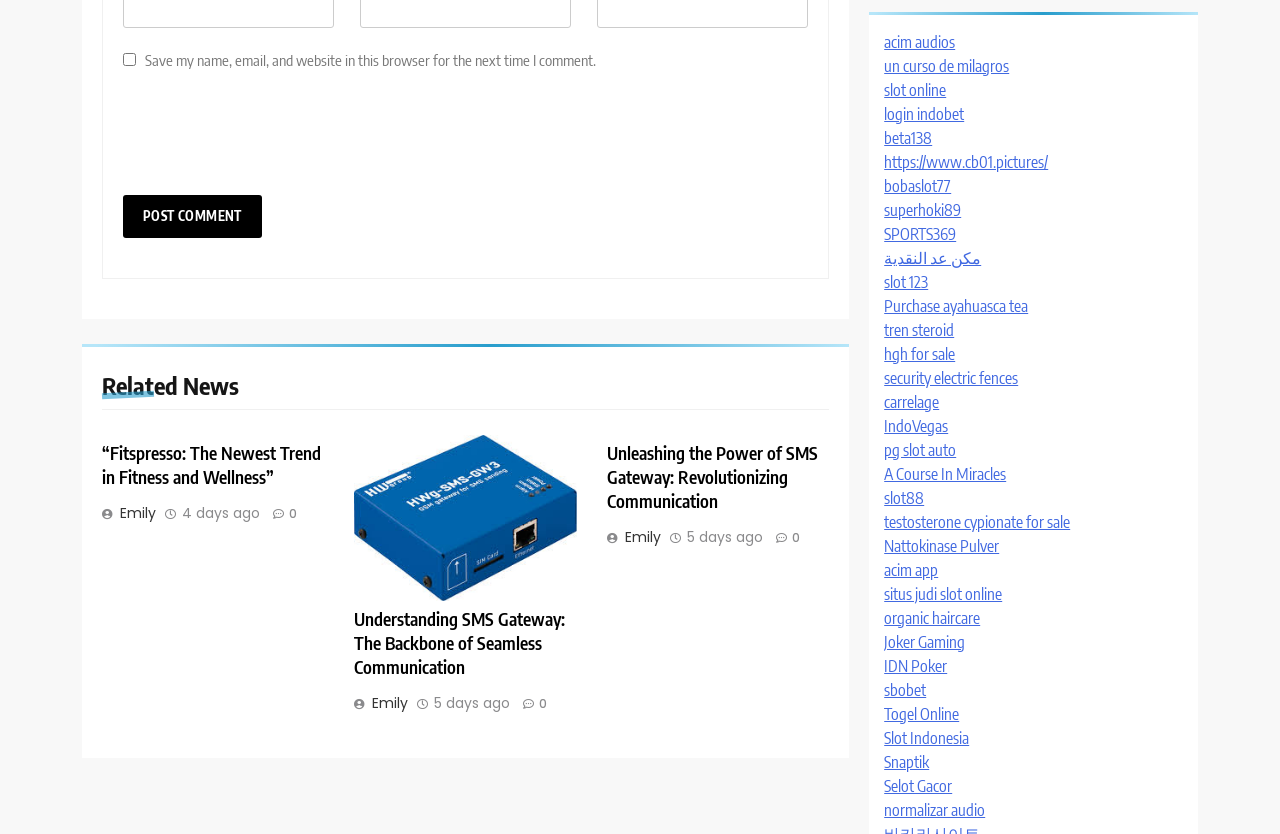Determine the bounding box coordinates of the region that needs to be clicked to achieve the task: "View the article 'Unleashing the Power of SMS Gateway: Revolutionizing Communication'".

[0.474, 0.53, 0.648, 0.616]